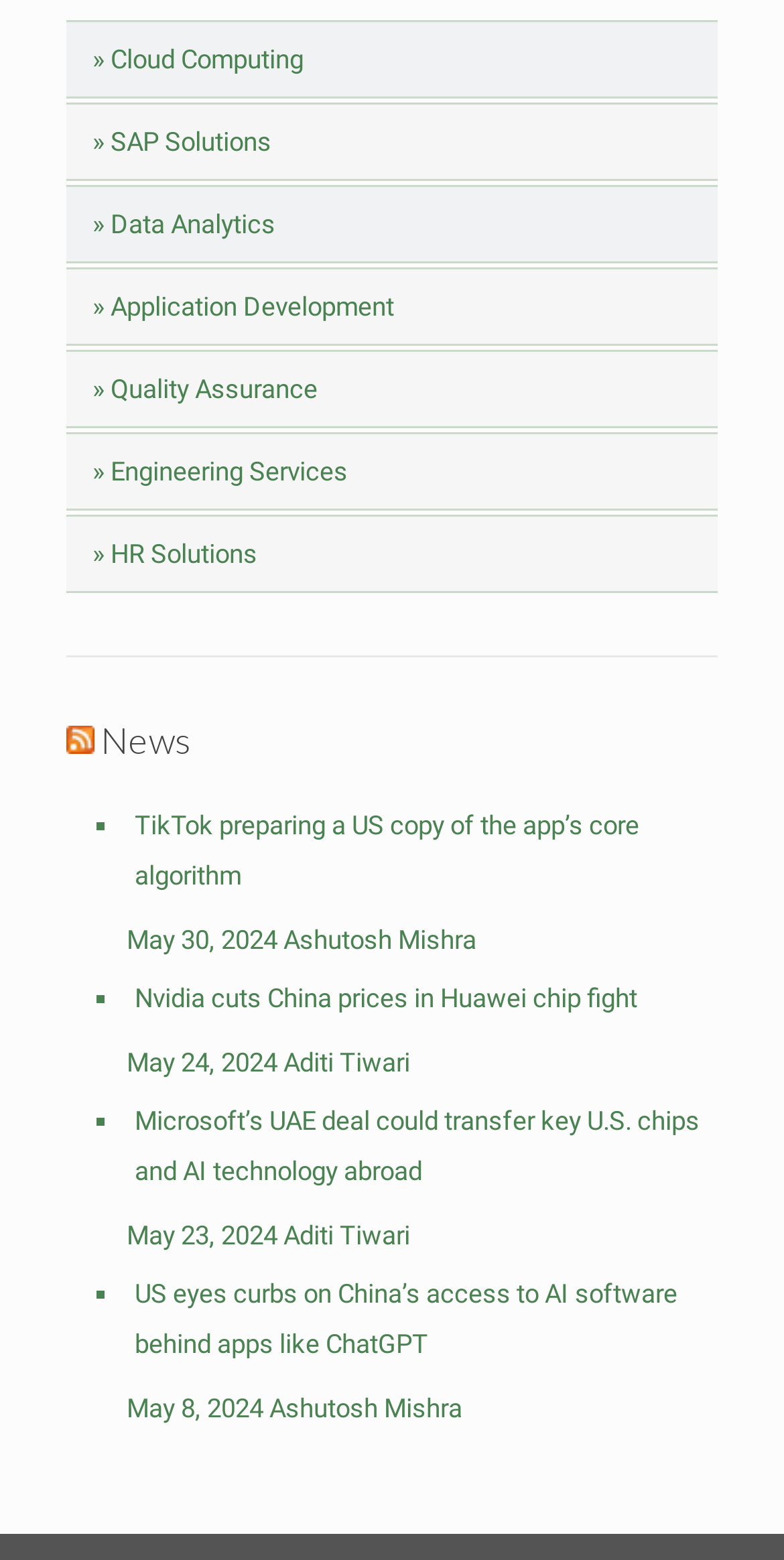Provide a short answer to the following question with just one word or phrase: How many news articles are listed on the page?

5